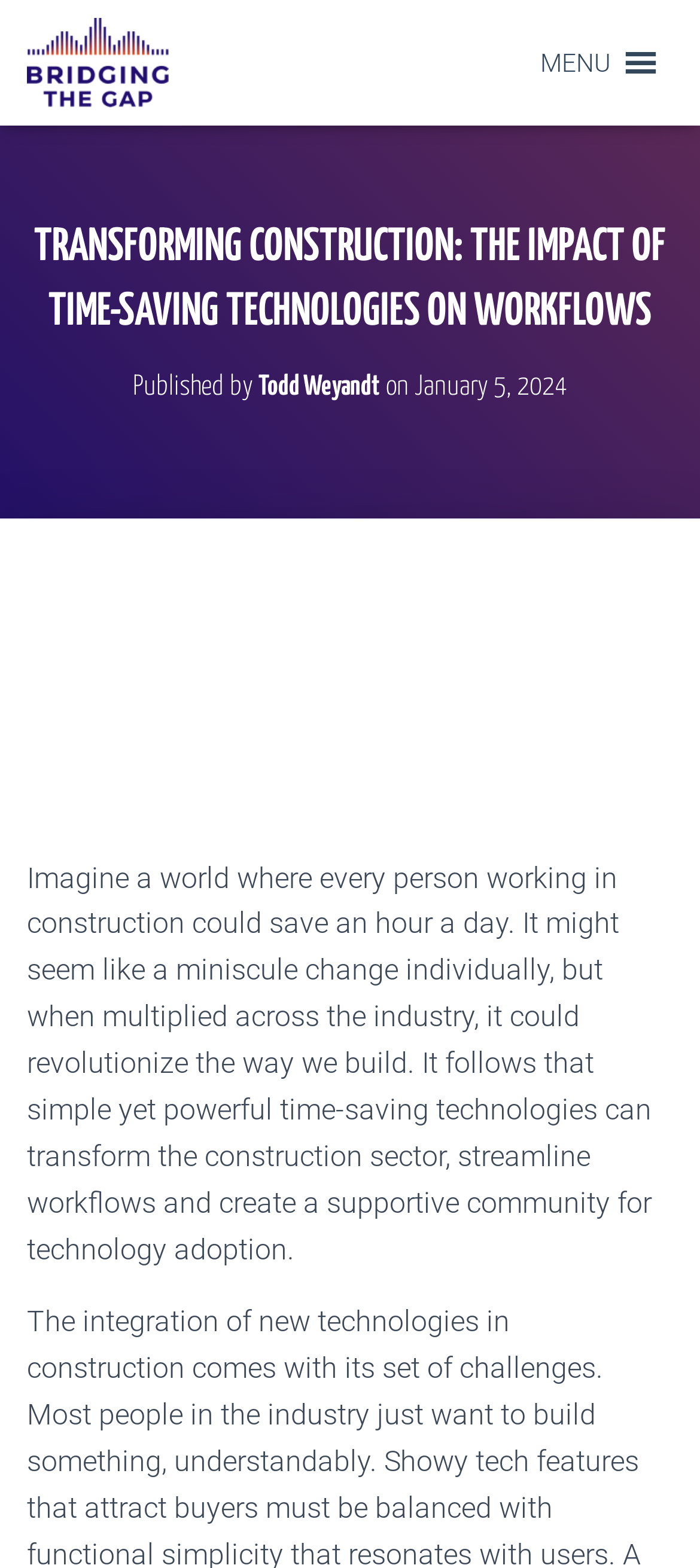What is the format of the content?
Please provide an in-depth and detailed response to the question.

I found the answer by looking at the structure of the webpage which includes a heading element, a static text element, and an iframe element, indicating that the content is an article with an embedded iframe.